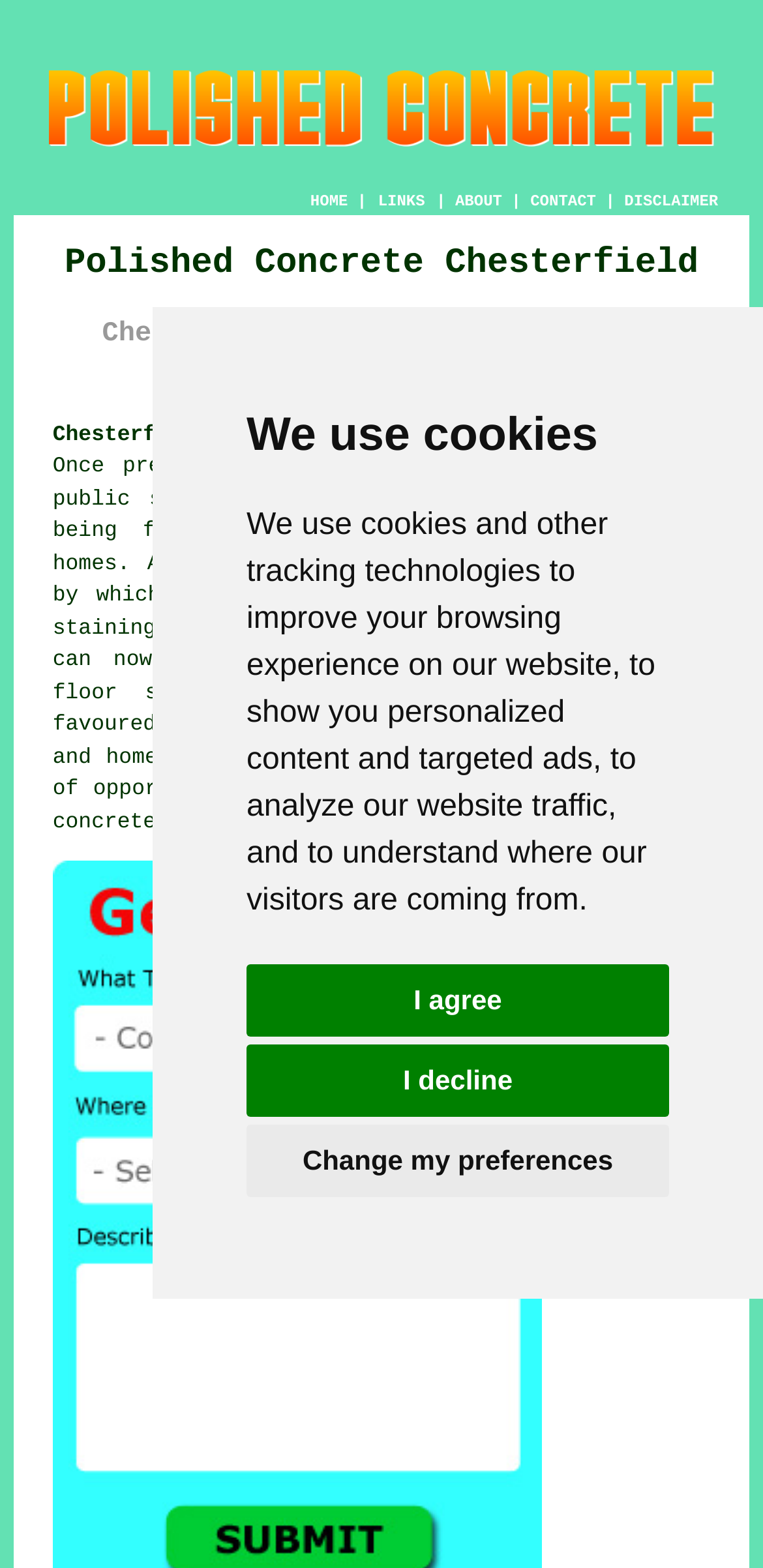Please identify the bounding box coordinates of the element's region that should be clicked to execute the following instruction: "Click the LINKS button". The bounding box coordinates must be four float numbers between 0 and 1, i.e., [left, top, right, bottom].

[0.493, 0.122, 0.56, 0.136]